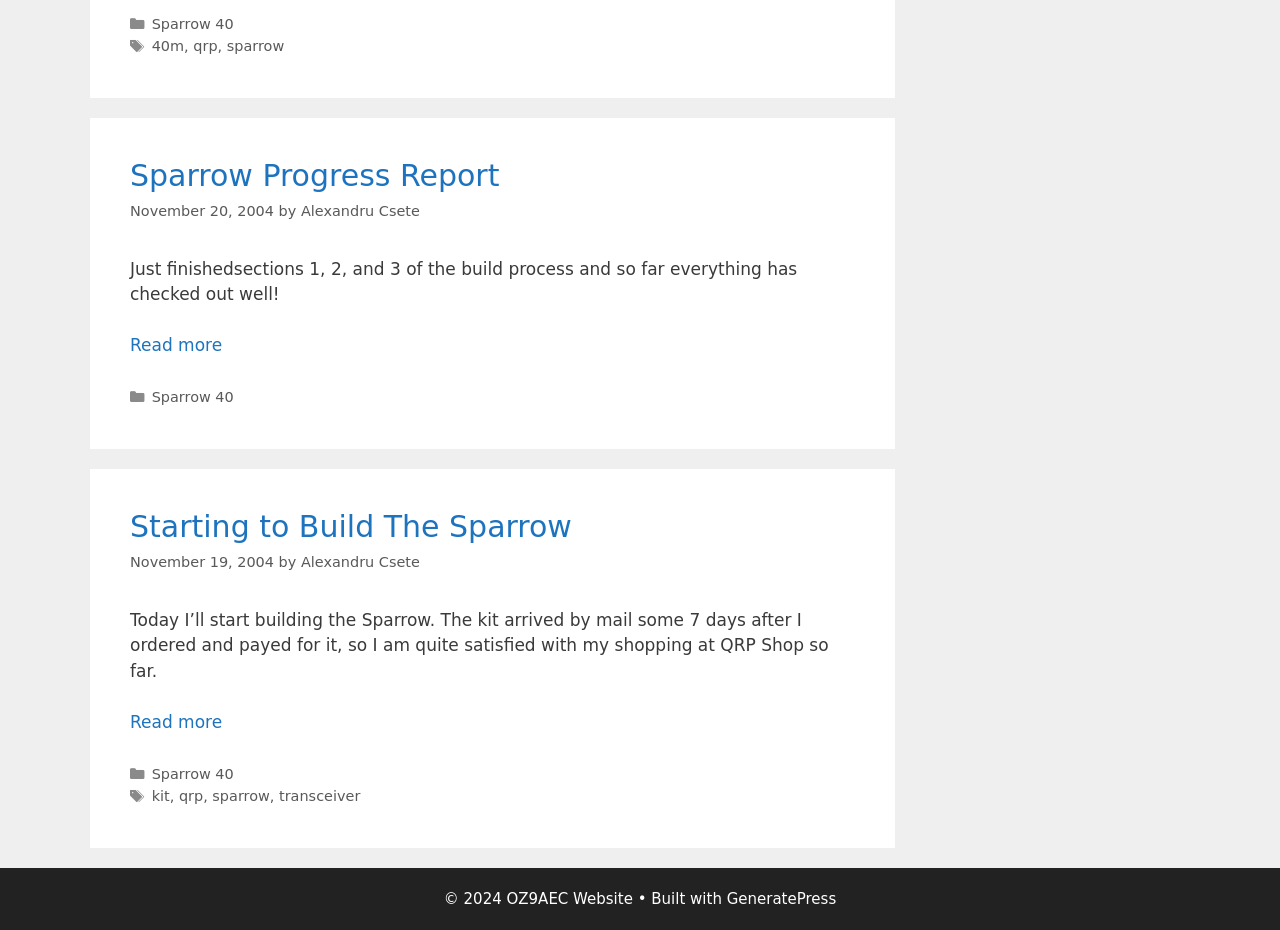Please provide the bounding box coordinate of the region that matches the element description: transceiver. Coordinates should be in the format (top-left x, top-left y, bottom-right x, bottom-right y) and all values should be between 0 and 1.

[0.218, 0.847, 0.282, 0.865]